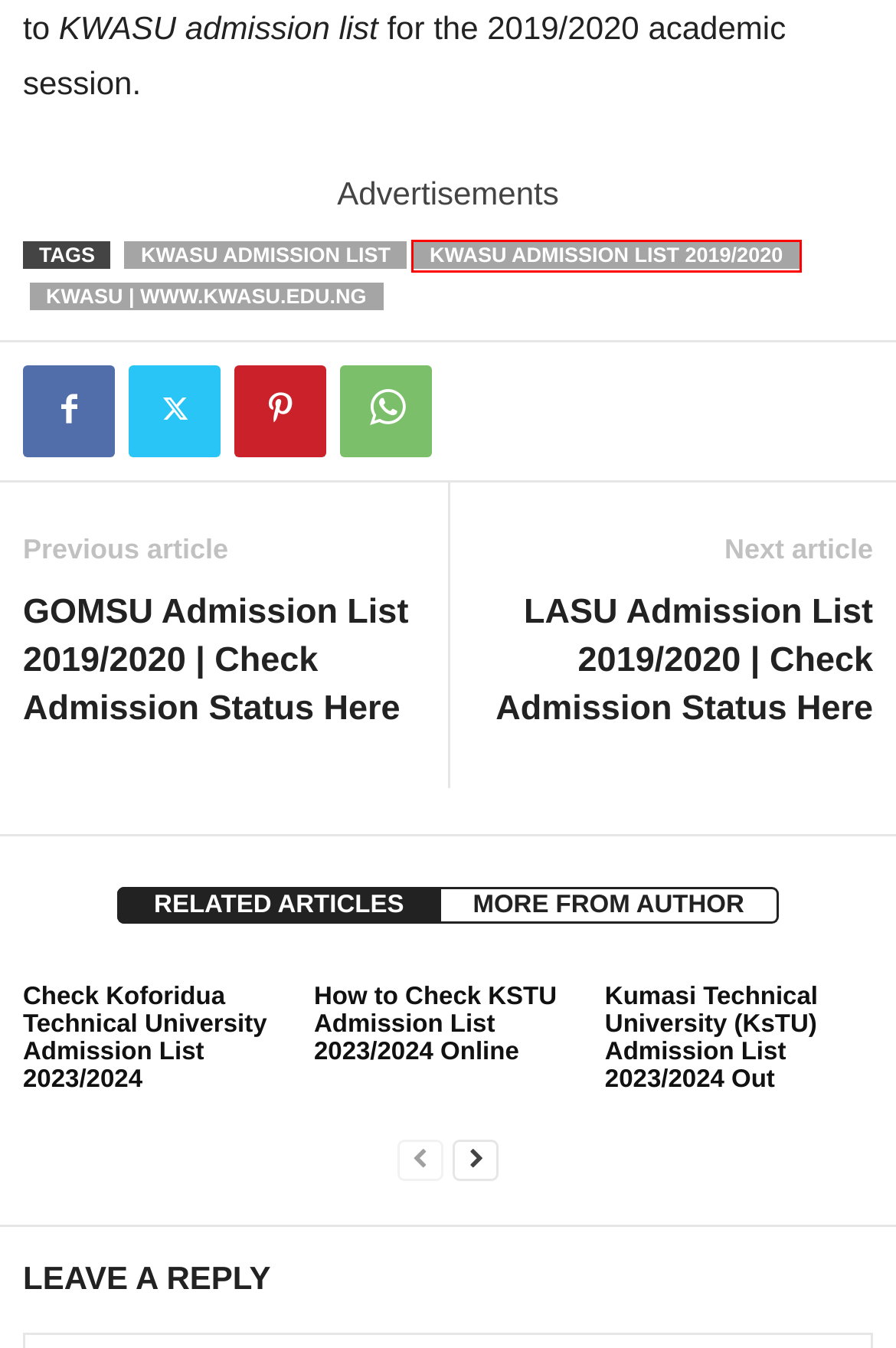A screenshot of a webpage is given, featuring a red bounding box around a UI element. Please choose the webpage description that best aligns with the new webpage after clicking the element in the bounding box. These are the descriptions:
A. KWASU Admission List Archives - AfricaSchoolNews
B. KWASU Admission List 2019/2020 Archives - AfricaSchoolNews
C. LASU Admission List 2019/2020 | Check Admission Status Here - AfricaSchoolNews
D. GOMSU Admission List 2019/2020 | Check Admission Status Here - AfricaSchoolNews
E. Kumasi Technical University (KsTU) Admission List 2023/2024 Out - AfricaSchoolNews
F. How to Check KSTU Admission List 2023/2024 Online - AfricaSchoolNews
G. Check Koforidua Technical University Admission List 2023/2024 - AfricaSchoolNews
H. KWASU | www.kwasu.edu.ng Archives - AfricaSchoolNews

B